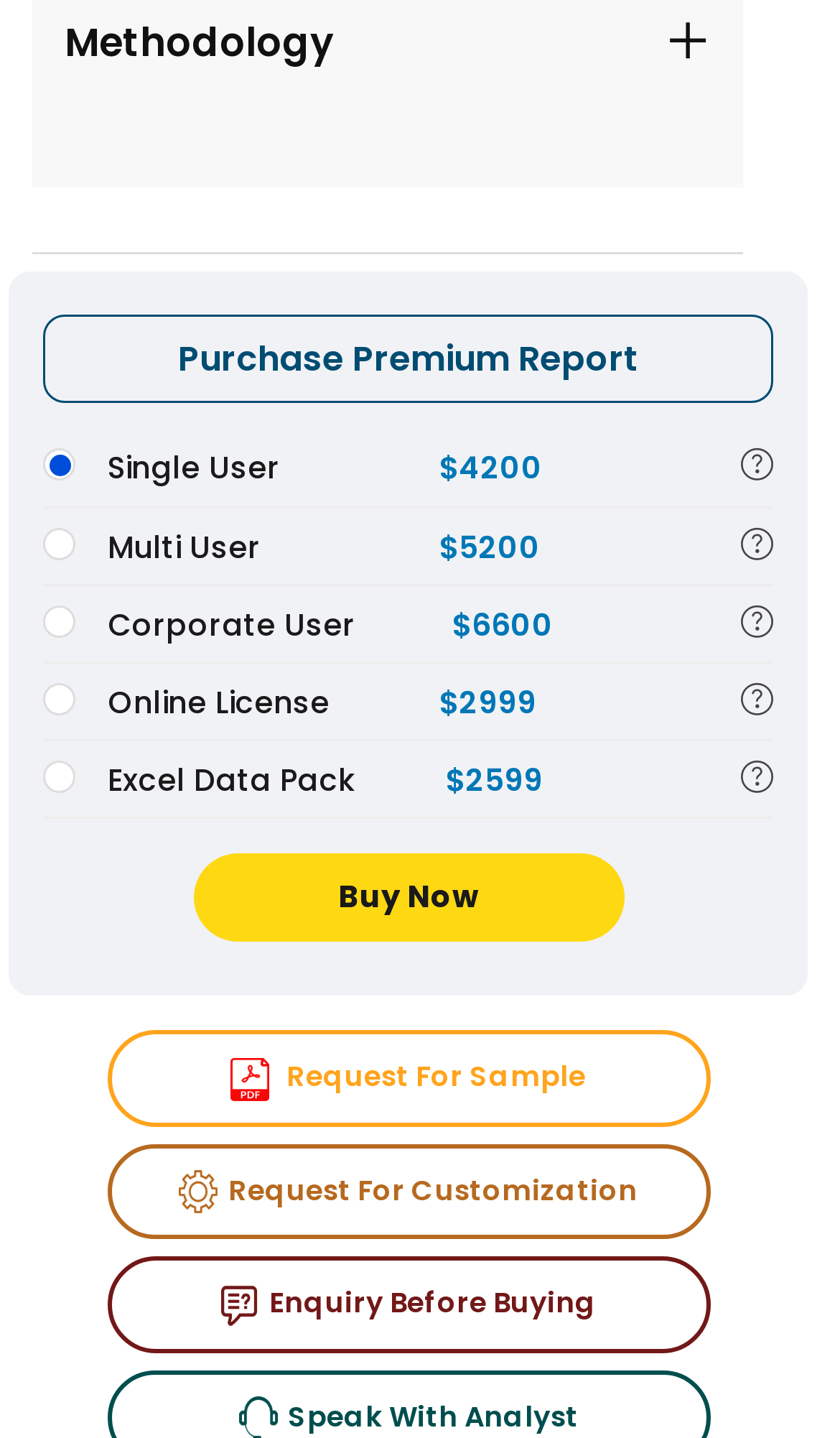Please identify the bounding box coordinates of the region to click in order to complete the given instruction: "Click the Buy Now link". The coordinates should be four float numbers between 0 and 1, i.e., [left, top, right, bottom].

[0.229, 0.594, 0.742, 0.655]